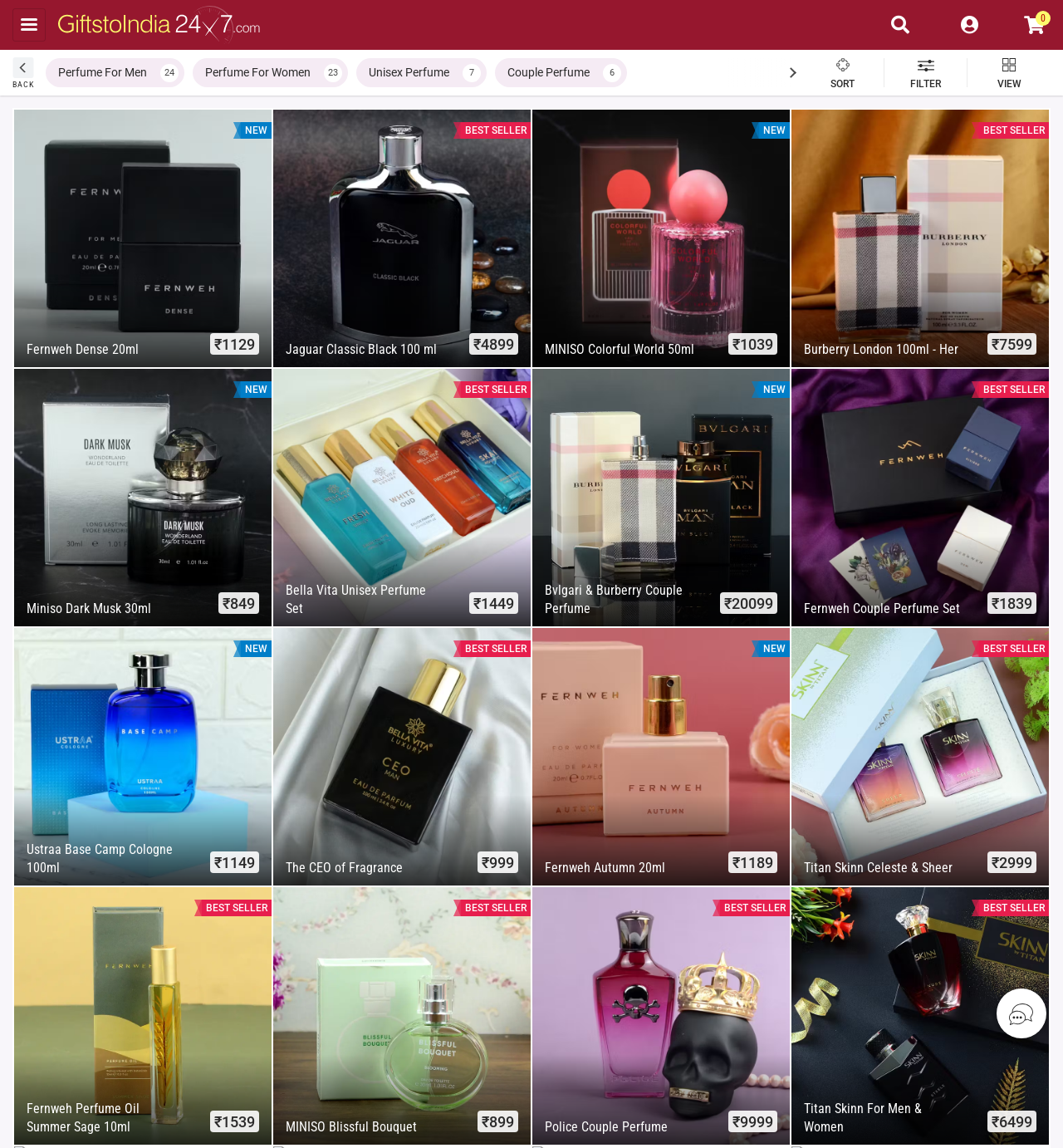Locate the bounding box coordinates of the area where you should click to accomplish the instruction: "Search for perfumes".

[0.835, 0.007, 0.866, 0.036]